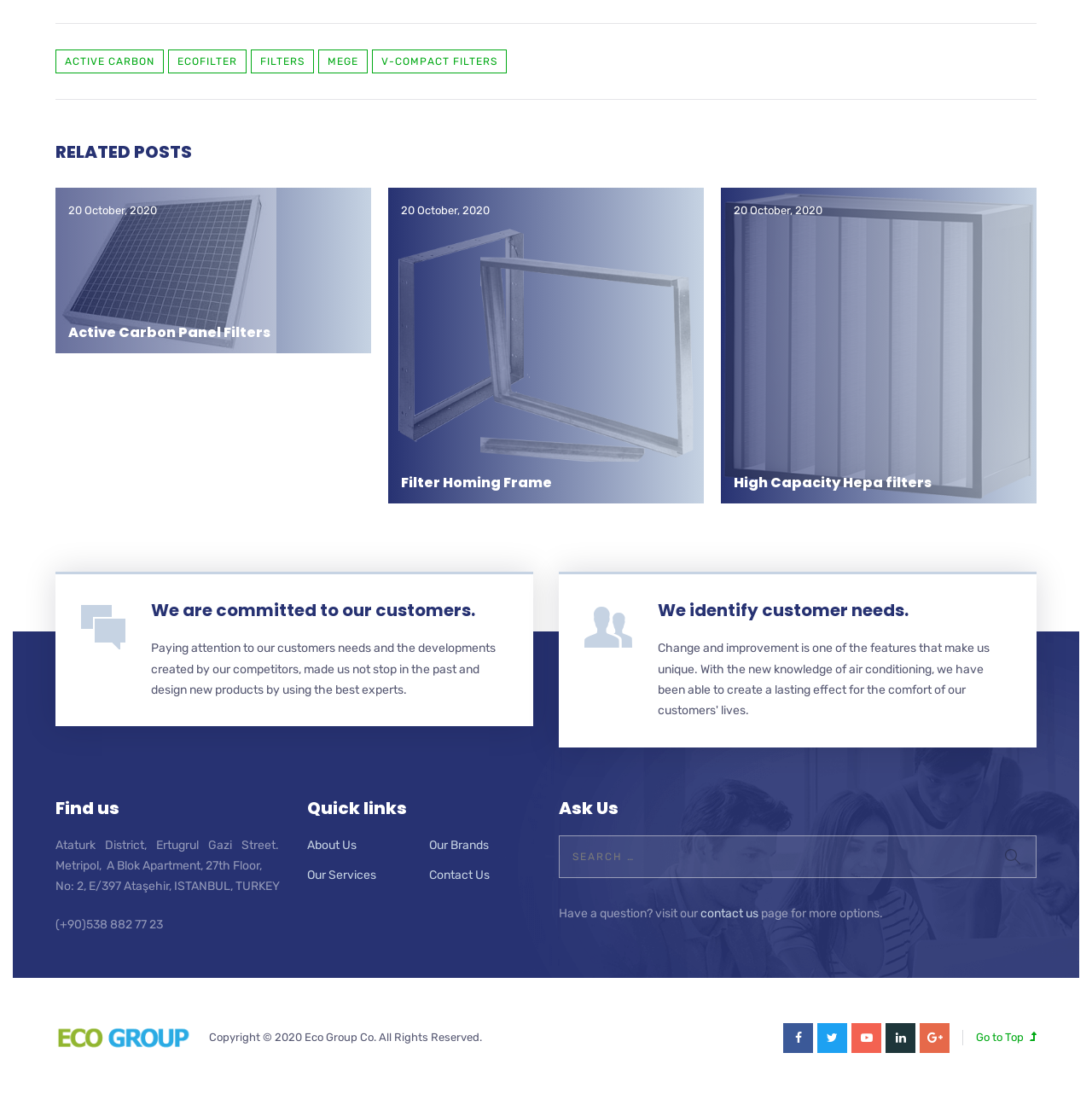Provide a single word or phrase answer to the question: 
How many social media links are there at the bottom of the page?

5